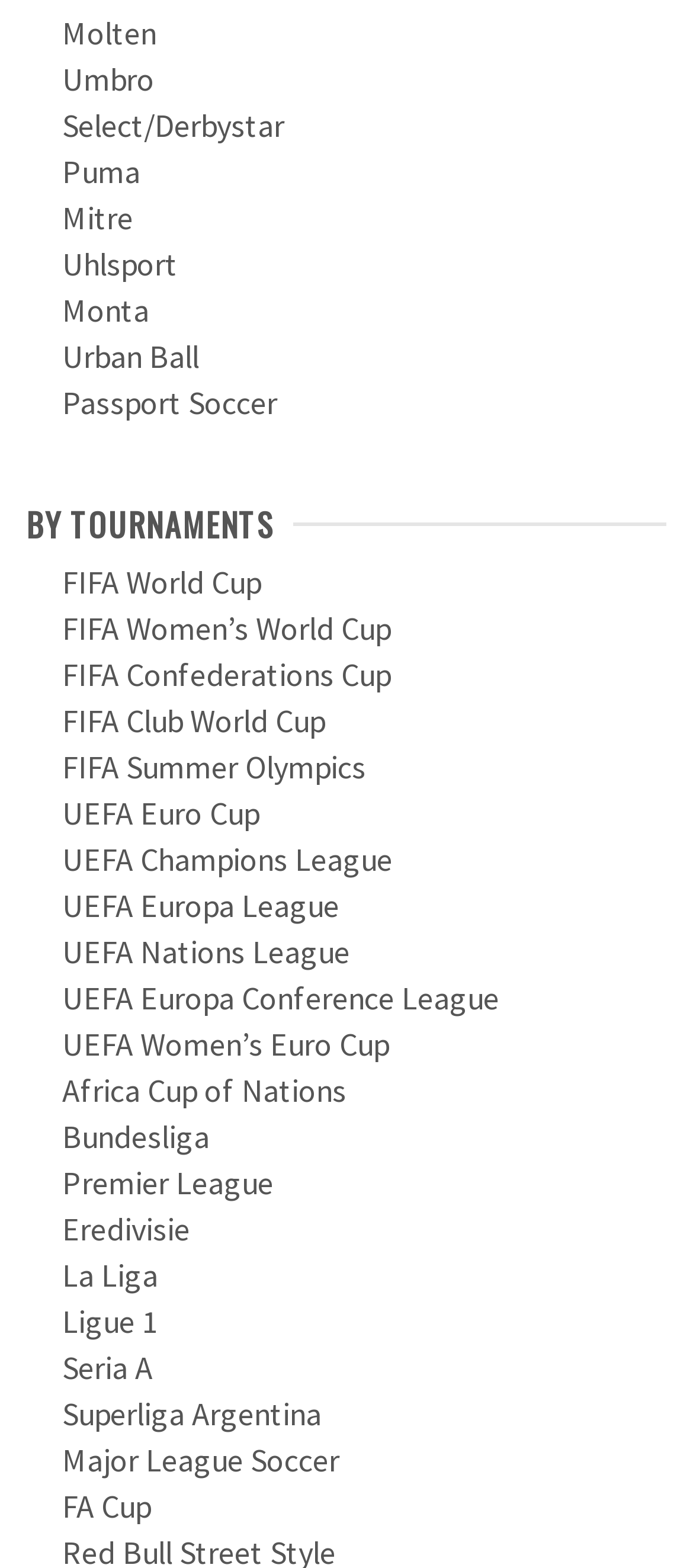Please determine the bounding box coordinates of the area that needs to be clicked to complete this task: 'Browse Premier League'. The coordinates must be four float numbers between 0 and 1, formatted as [left, top, right, bottom].

[0.09, 0.741, 0.395, 0.767]